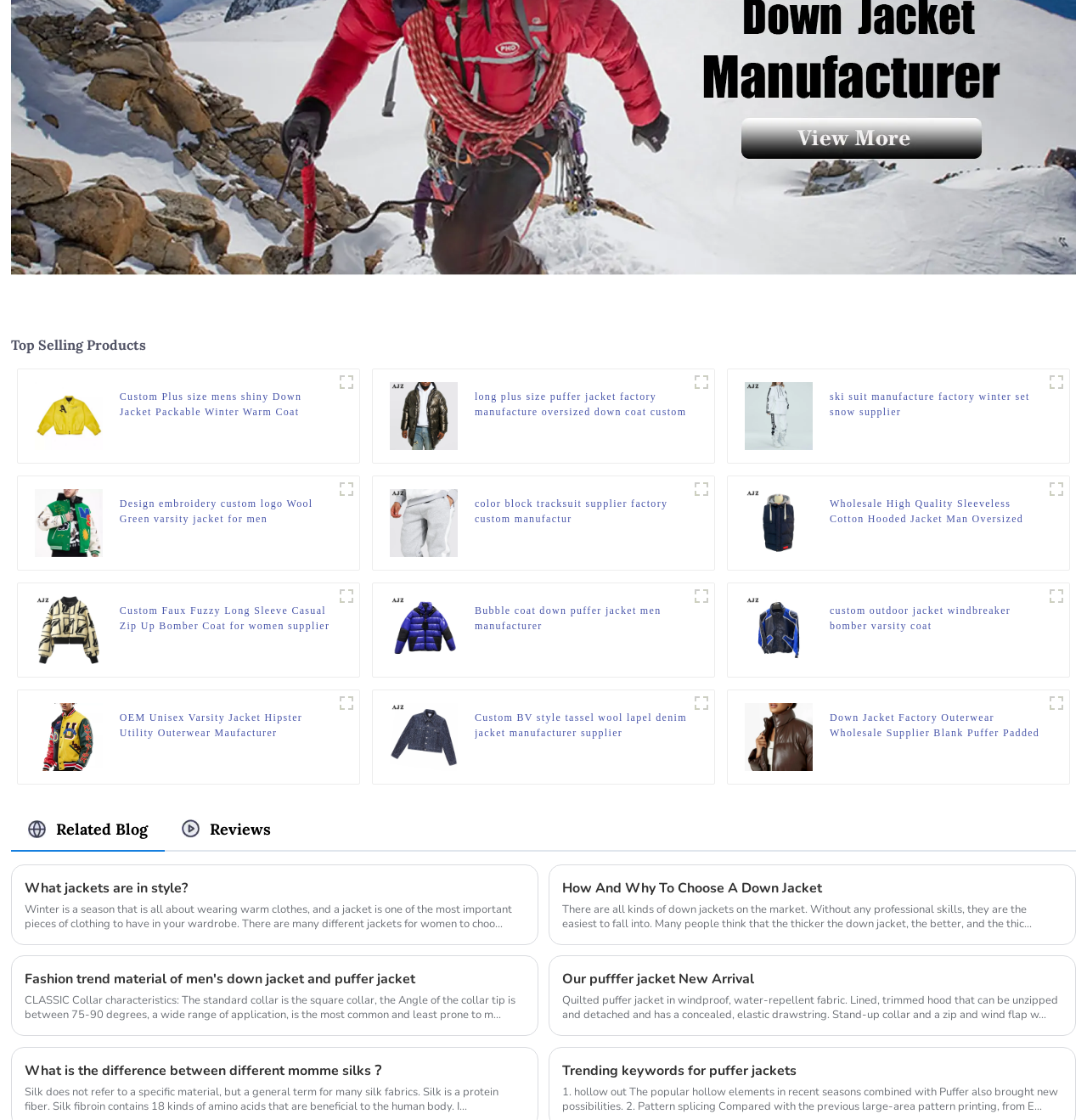Please give a succinct answer using a single word or phrase:
What is the text of the first heading?

Top Selling Products